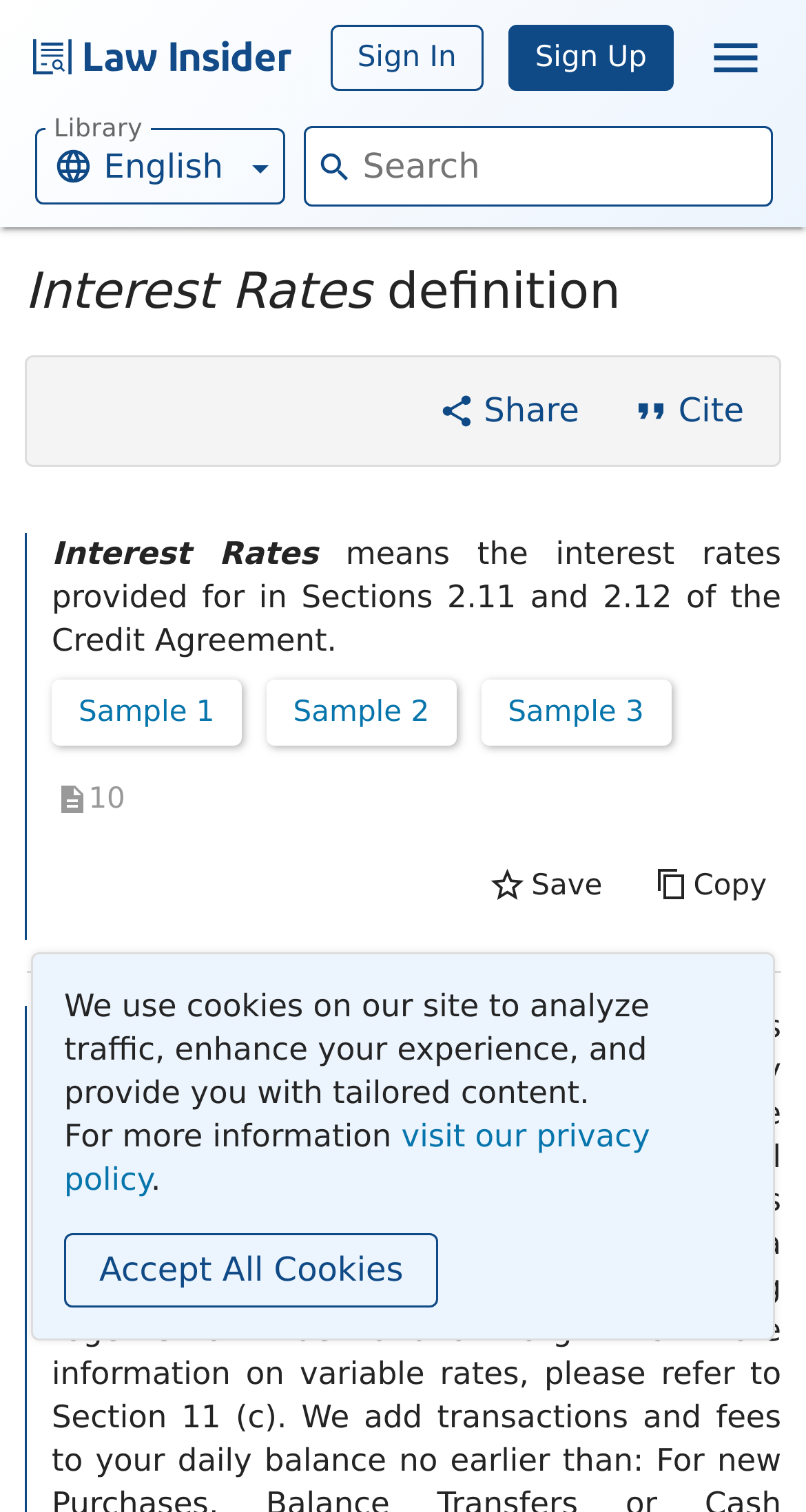What is the purpose of the 'Cite' button?
Refer to the image and provide a thorough answer to the question.

The 'Cite' button is located near the top of the webpage, and its purpose is to allow users to cite the content of the webpage in their own work. This button is likely intended to facilitate the proper citation of information about Interest Rates and related concepts.